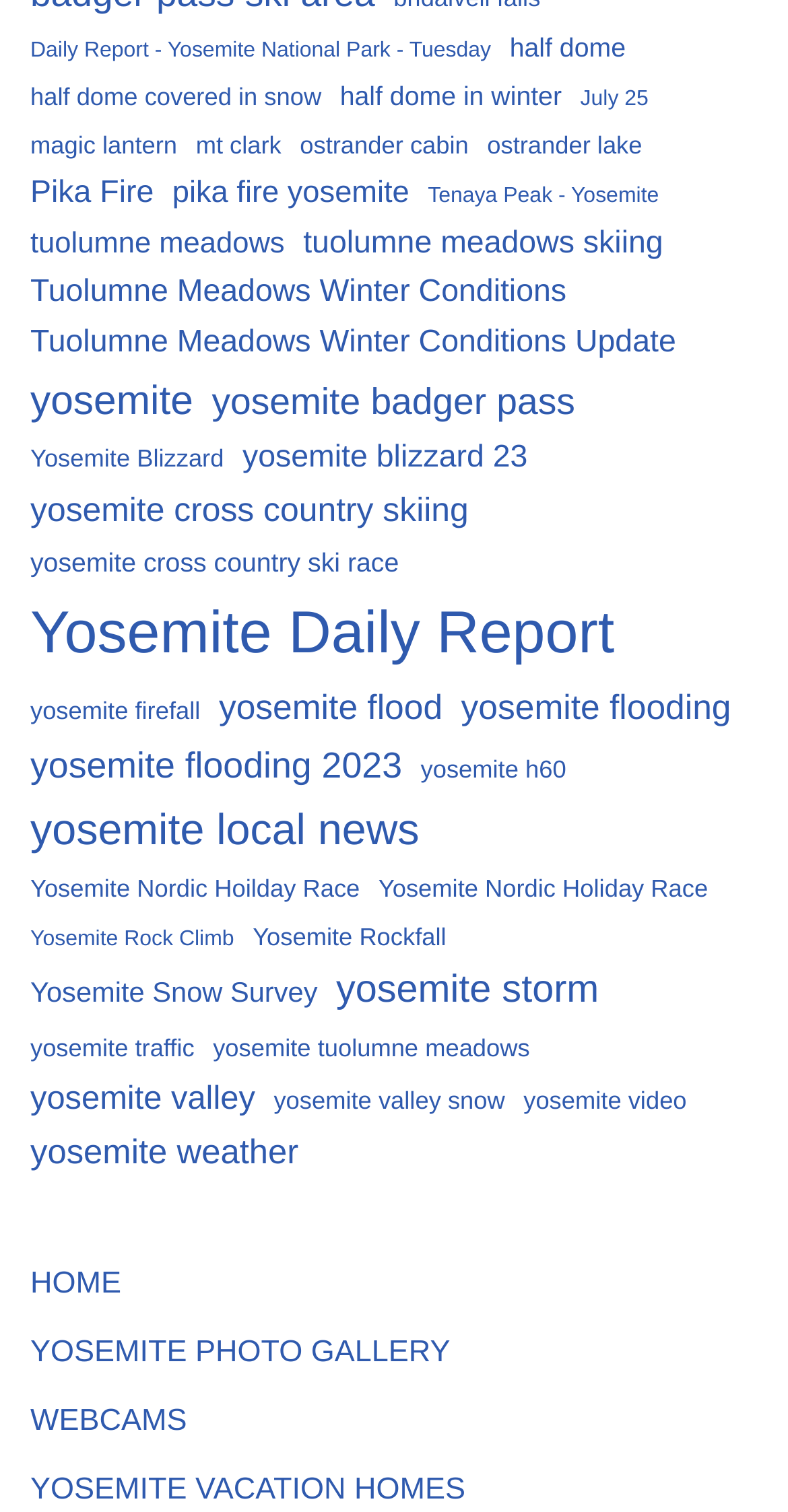Please locate the bounding box coordinates of the element's region that needs to be clicked to follow the instruction: "Read about half dome". The bounding box coordinates should be provided as four float numbers between 0 and 1, i.e., [left, top, right, bottom].

[0.647, 0.018, 0.794, 0.046]